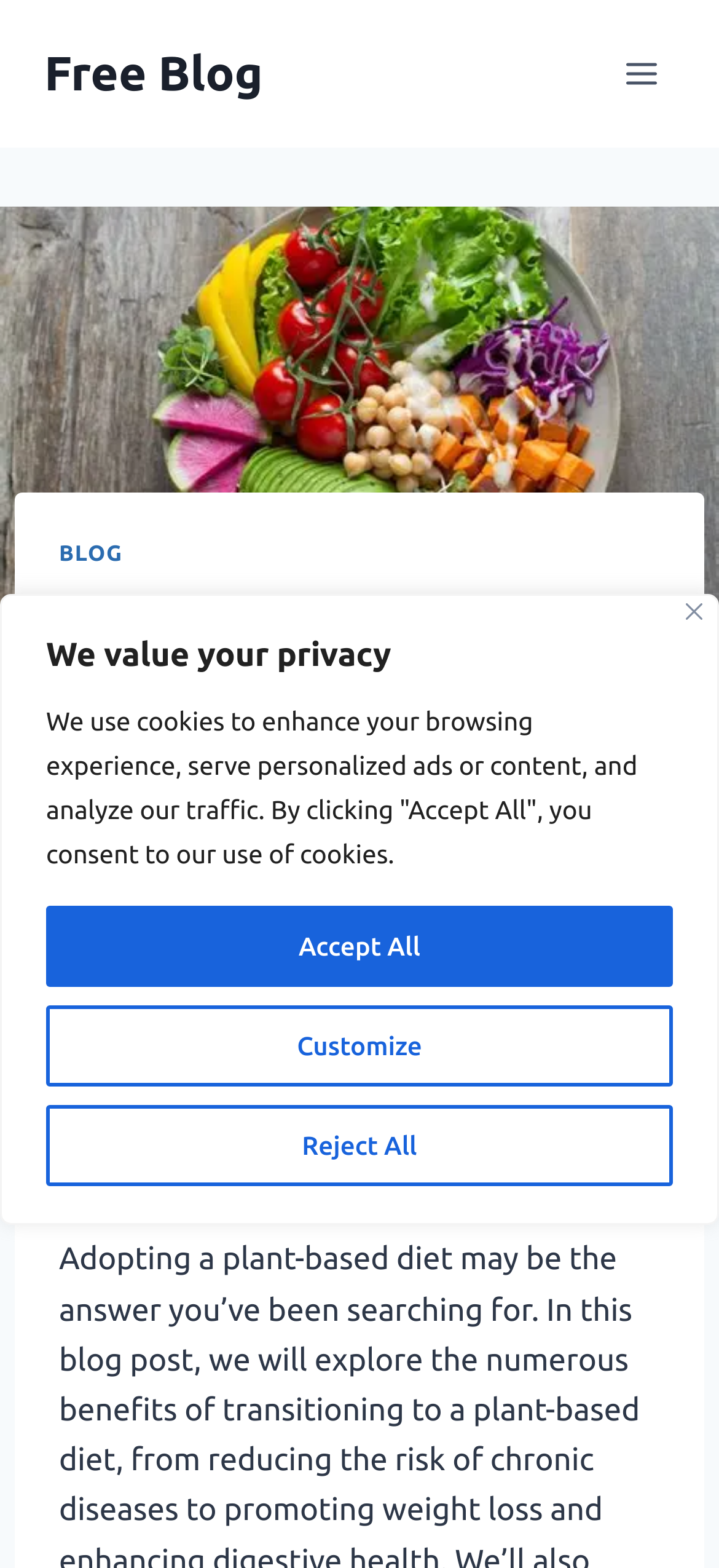Respond with a single word or phrase to the following question: How many buttons are in the cookie consent section?

4